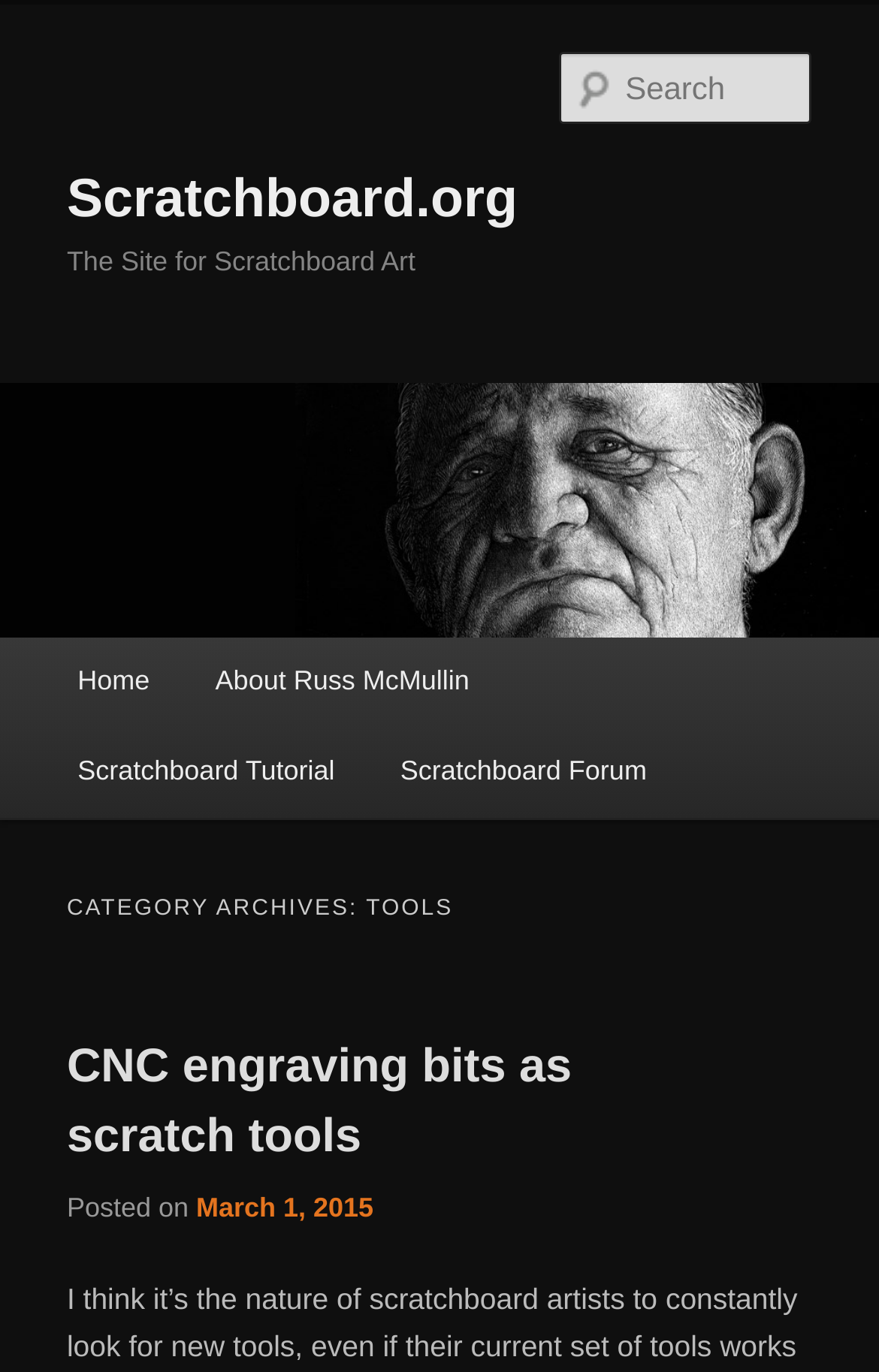What is the category of the archive?
Refer to the image and answer the question using a single word or phrase.

TOOLS